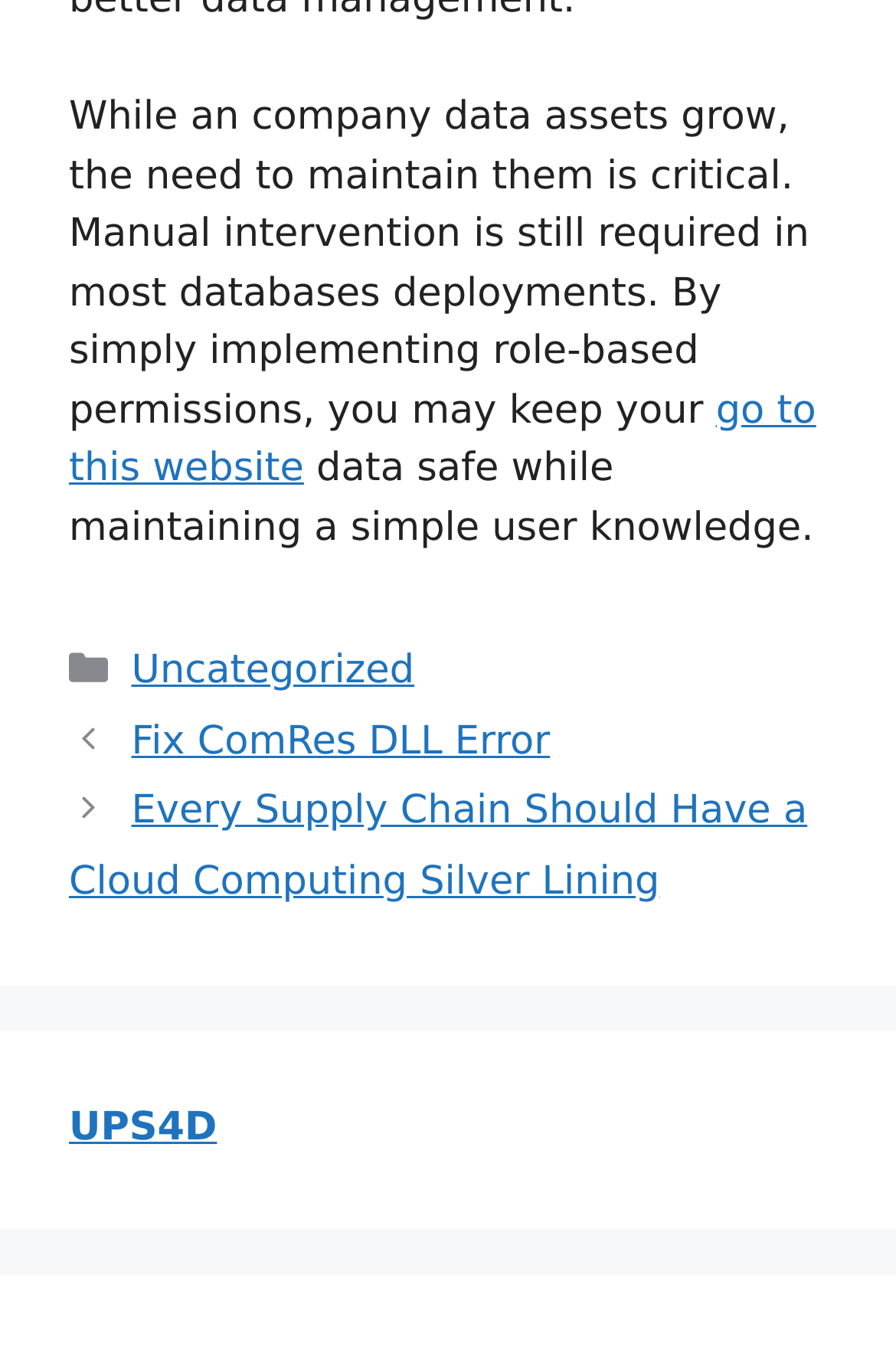What is the main topic of the webpage?
With the help of the image, please provide a detailed response to the question.

The main topic of the webpage is data safety, which can be inferred from the static text at the top of the page, 'While an company data assets grow, the need to maintain them is critical.'